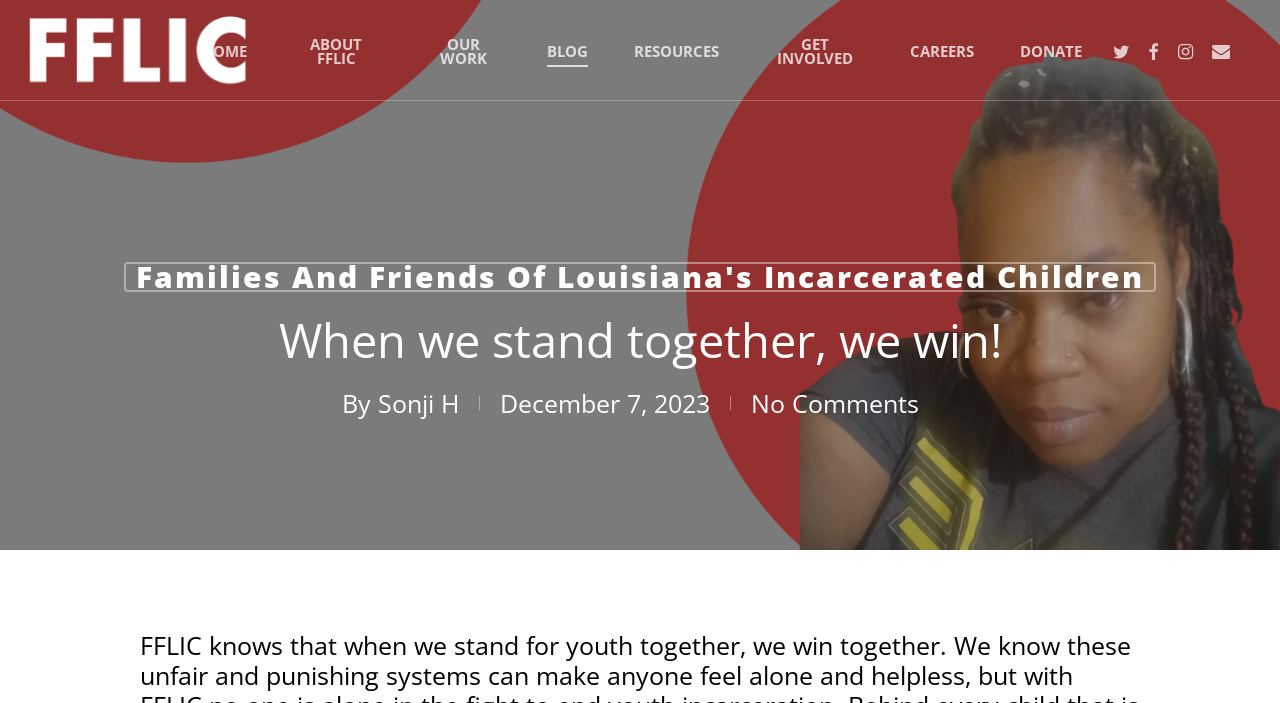How many social media links are present?
Provide a comprehensive and detailed answer to the question.

I counted the number of social media links by looking at the link elements with the text 'Twitter', 'Facebook', 'Instagram', and 'Email', which are typically used as social media links.